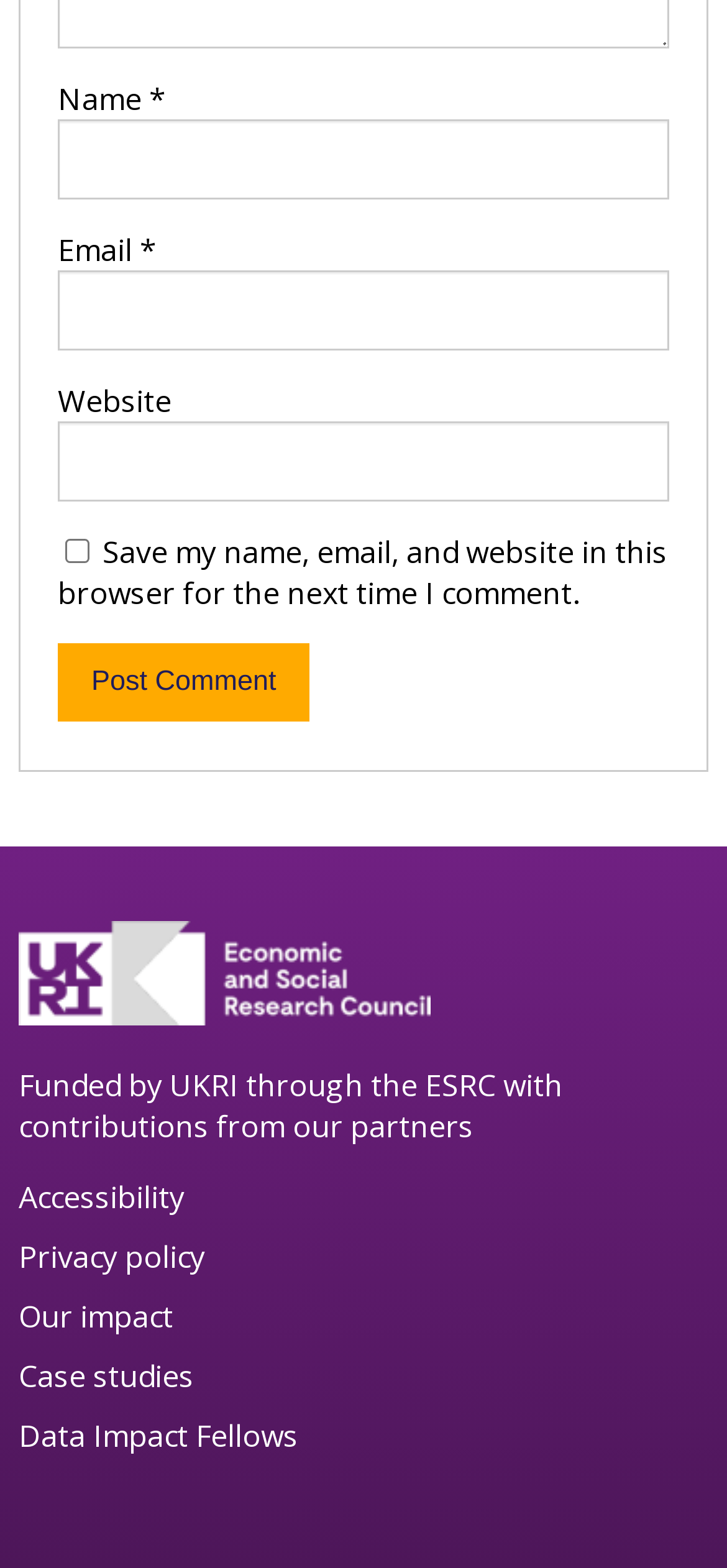Find the bounding box coordinates of the clickable area required to complete the following action: "Go to next post".

None